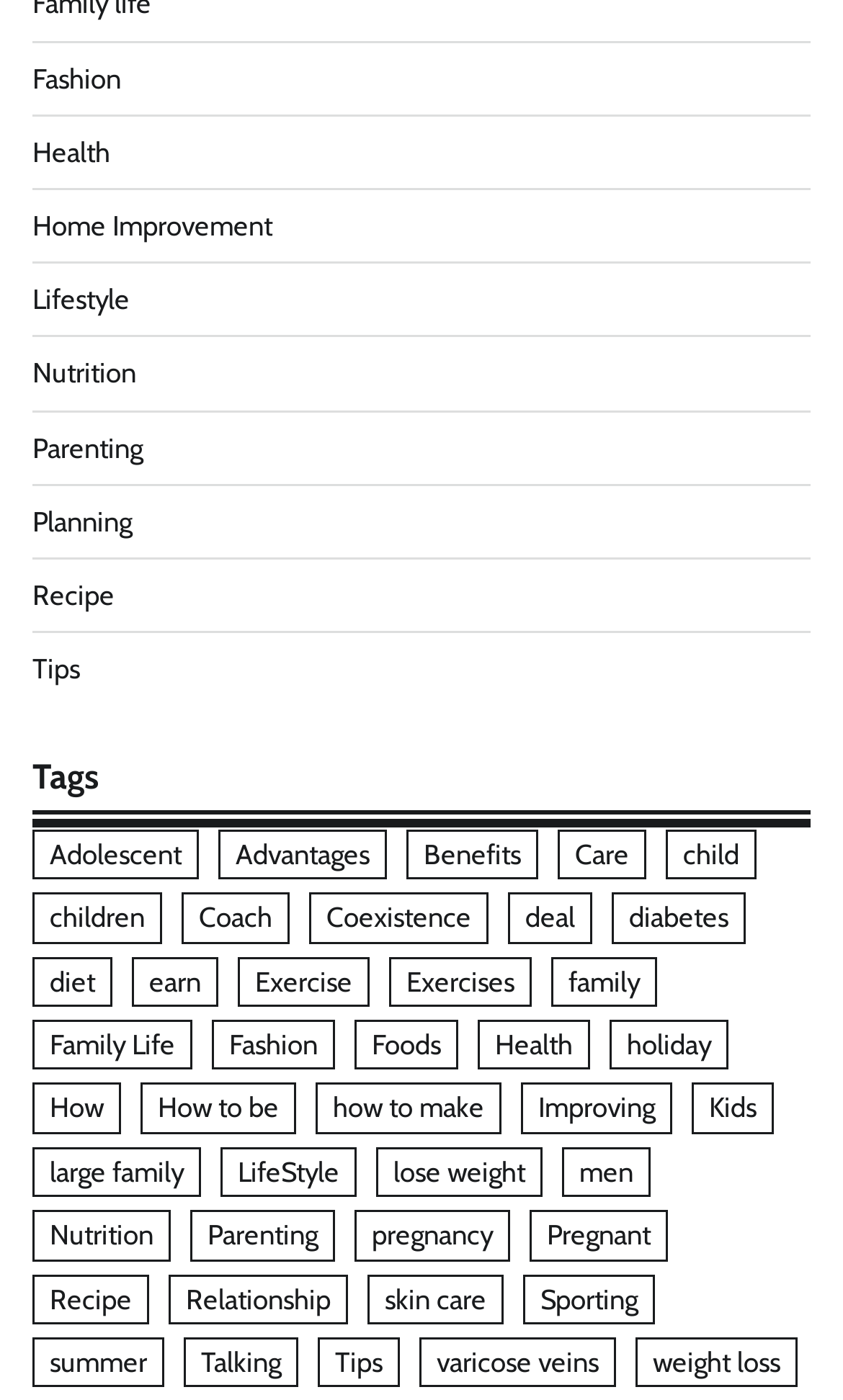Predict the bounding box coordinates of the area that should be clicked to accomplish the following instruction: "Learn about 'Health' and wellness". The bounding box coordinates should consist of four float numbers between 0 and 1, i.e., [left, top, right, bottom].

[0.038, 0.097, 0.131, 0.12]